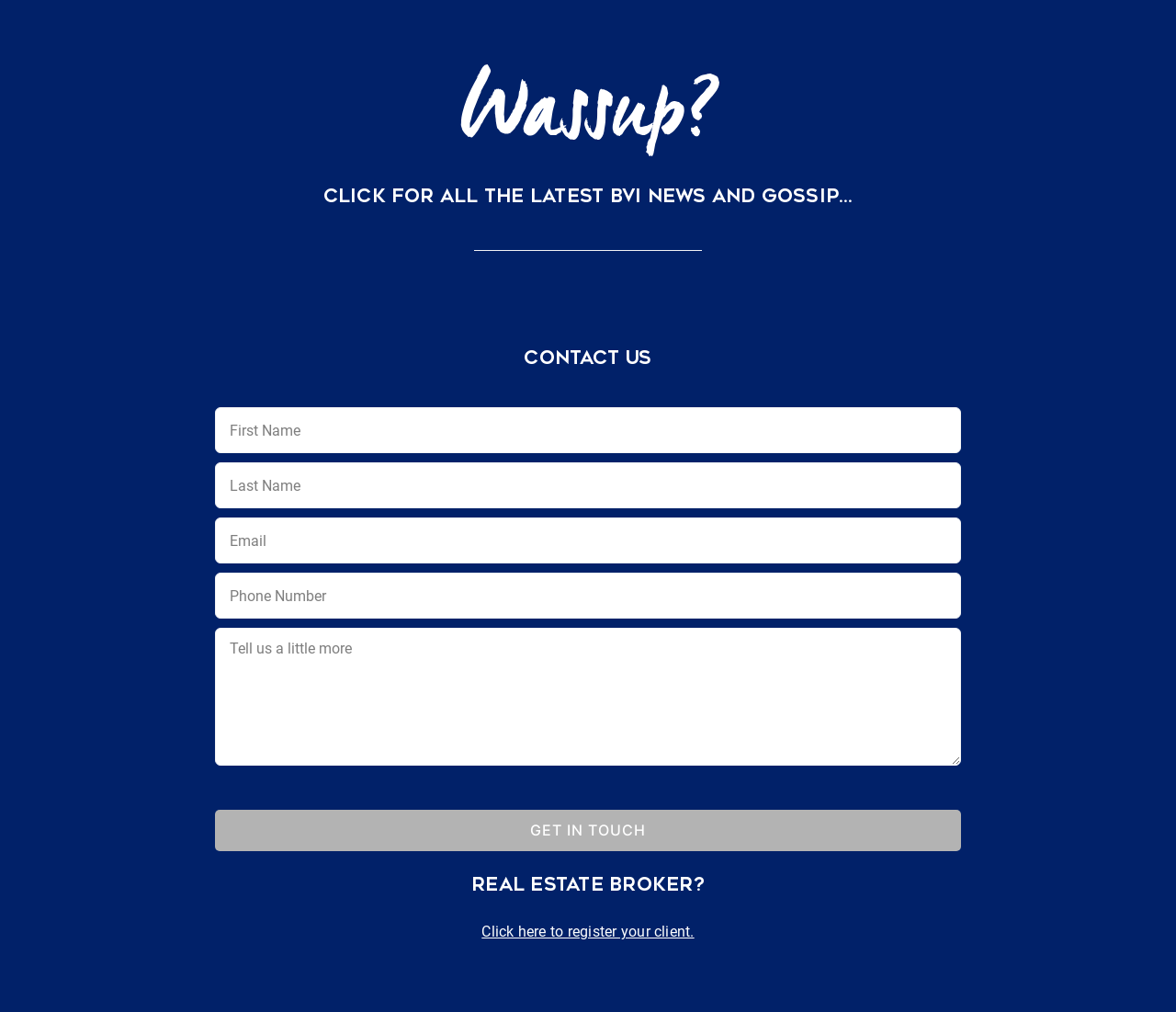Can you show the bounding box coordinates of the region to click on to complete the task described in the instruction: "Click for the latest BVI news and gossip"?

[0.275, 0.184, 0.725, 0.205]